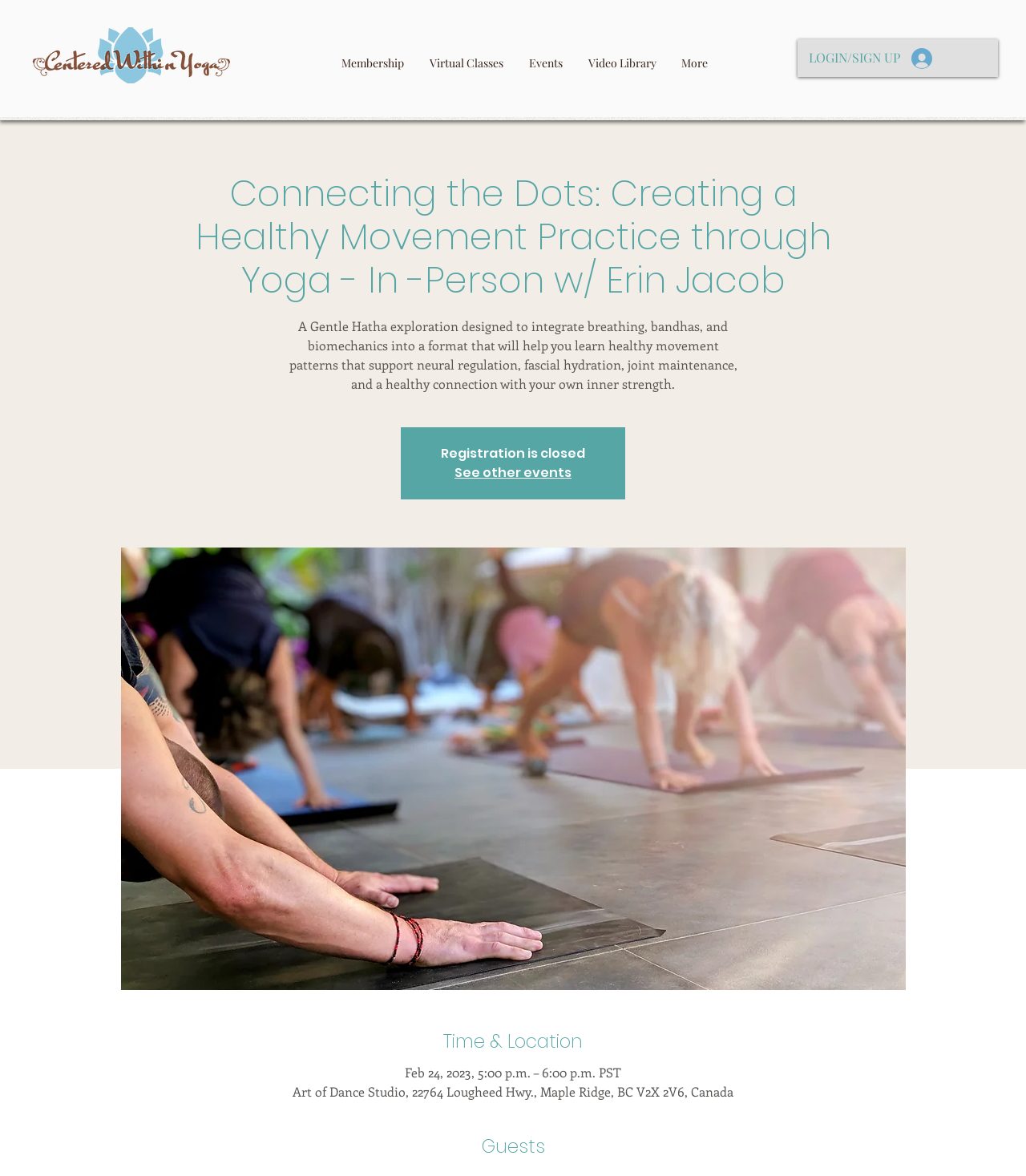From the element description: "Video Library", extract the bounding box coordinates of the UI element. The coordinates should be expressed as four float numbers between 0 and 1, in the order [left, top, right, bottom].

[0.561, 0.037, 0.652, 0.071]